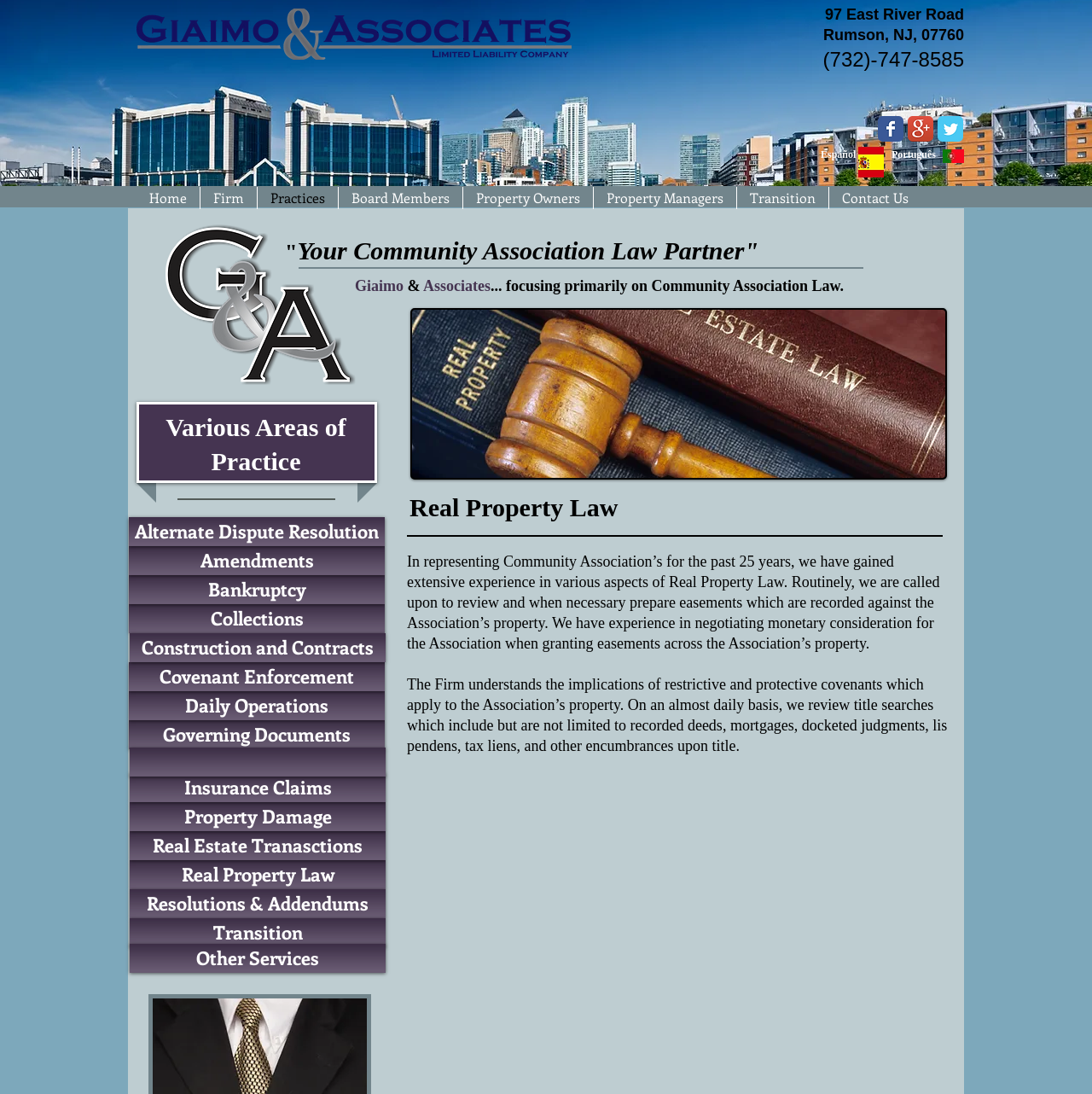What is the name of the law firm?
Ensure your answer is thorough and detailed.

I found this information by looking at the heading elements on the webpage, which indicate that the law firm is called Giaimo & Associates and specializes in Community Association Law.